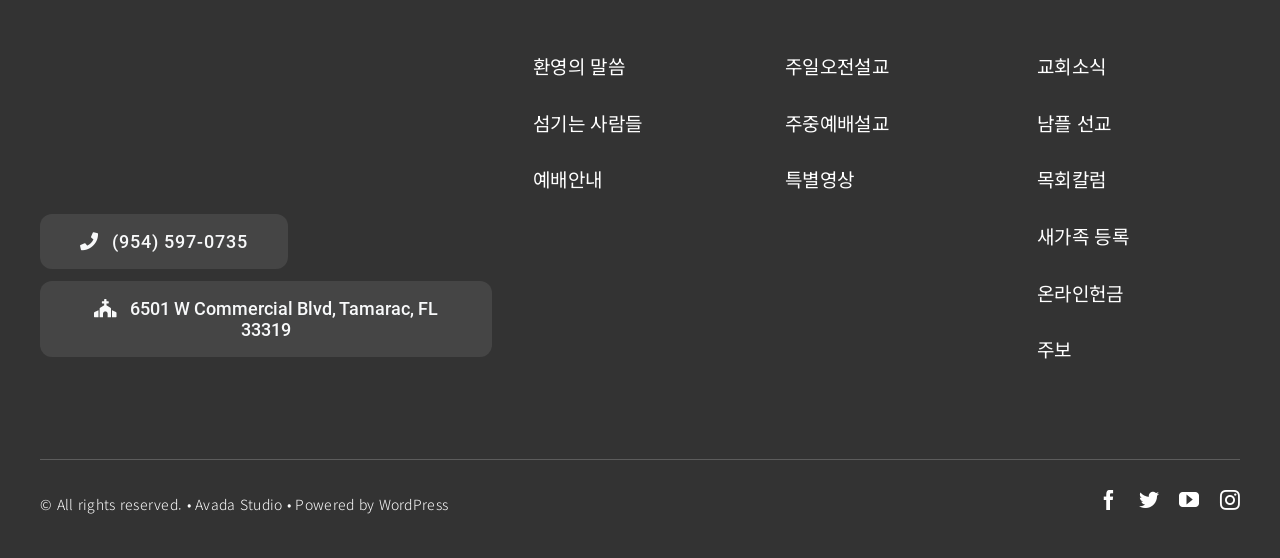Specify the bounding box coordinates of the area that needs to be clicked to achieve the following instruction: "Watch a special video".

[0.613, 0.282, 0.78, 0.366]